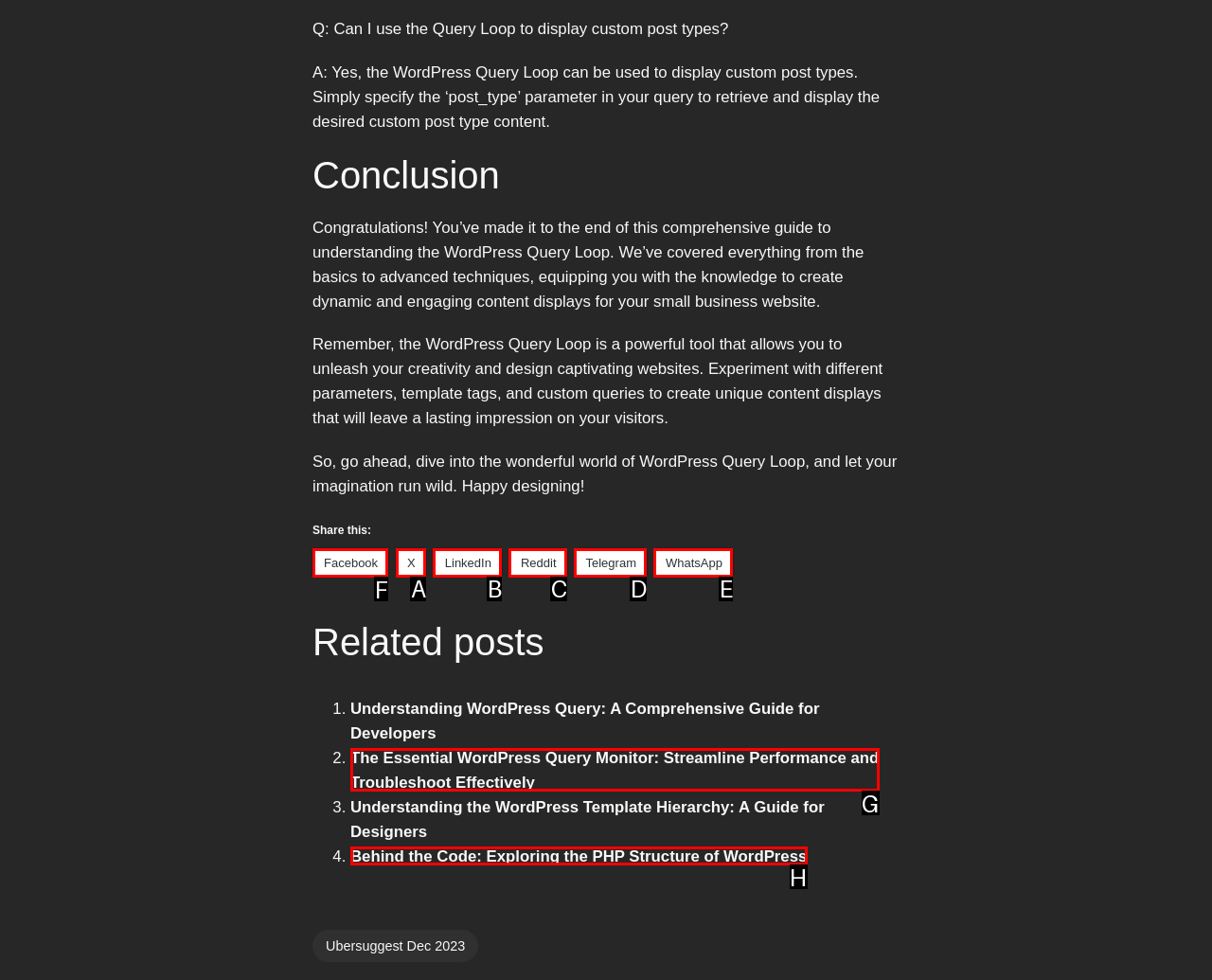Select the appropriate letter to fulfill the given instruction: Share on Facebook
Provide the letter of the correct option directly.

F